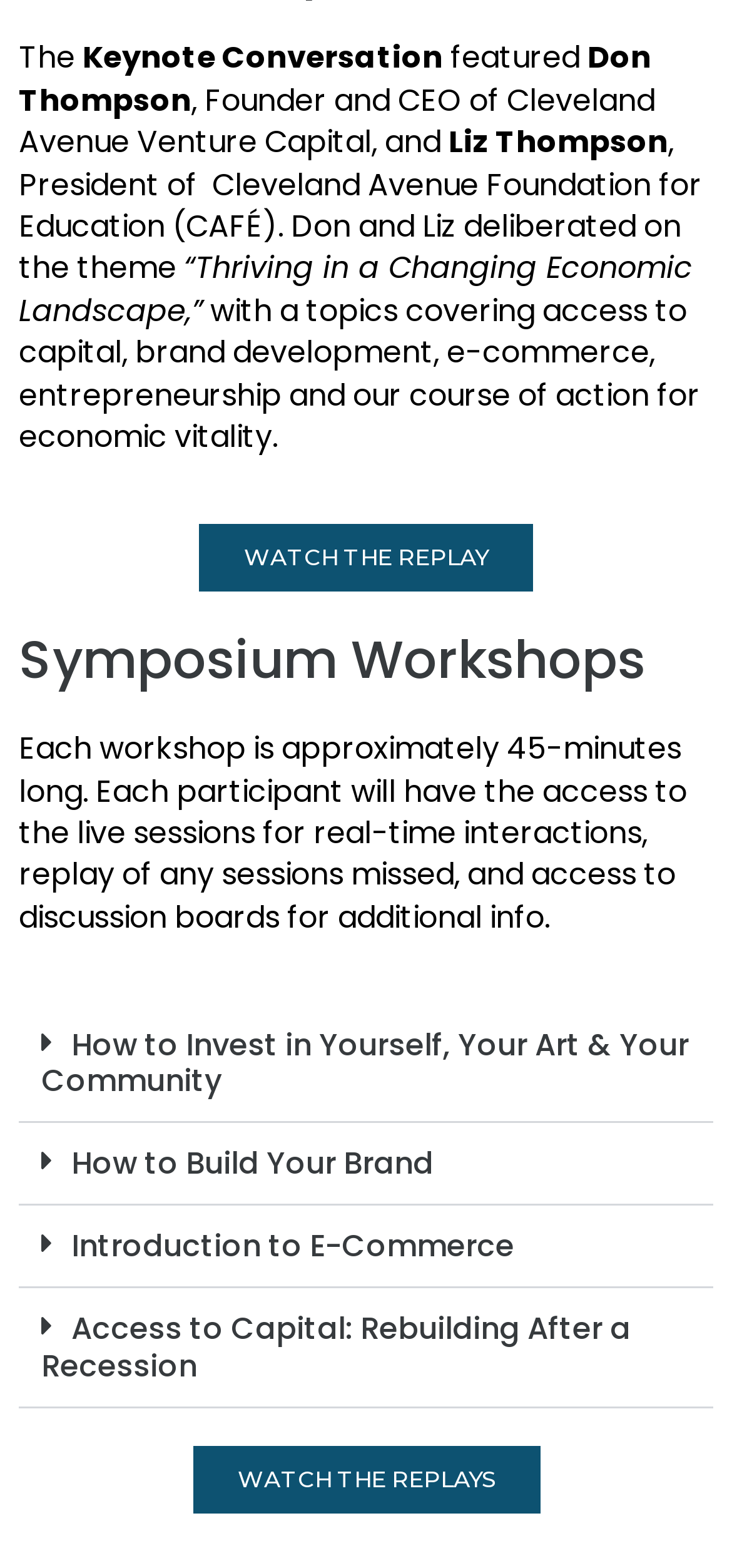Locate the bounding box coordinates of the element you need to click to accomplish the task described by this instruction: "Learn about building your brand".

[0.026, 0.716, 0.974, 0.769]